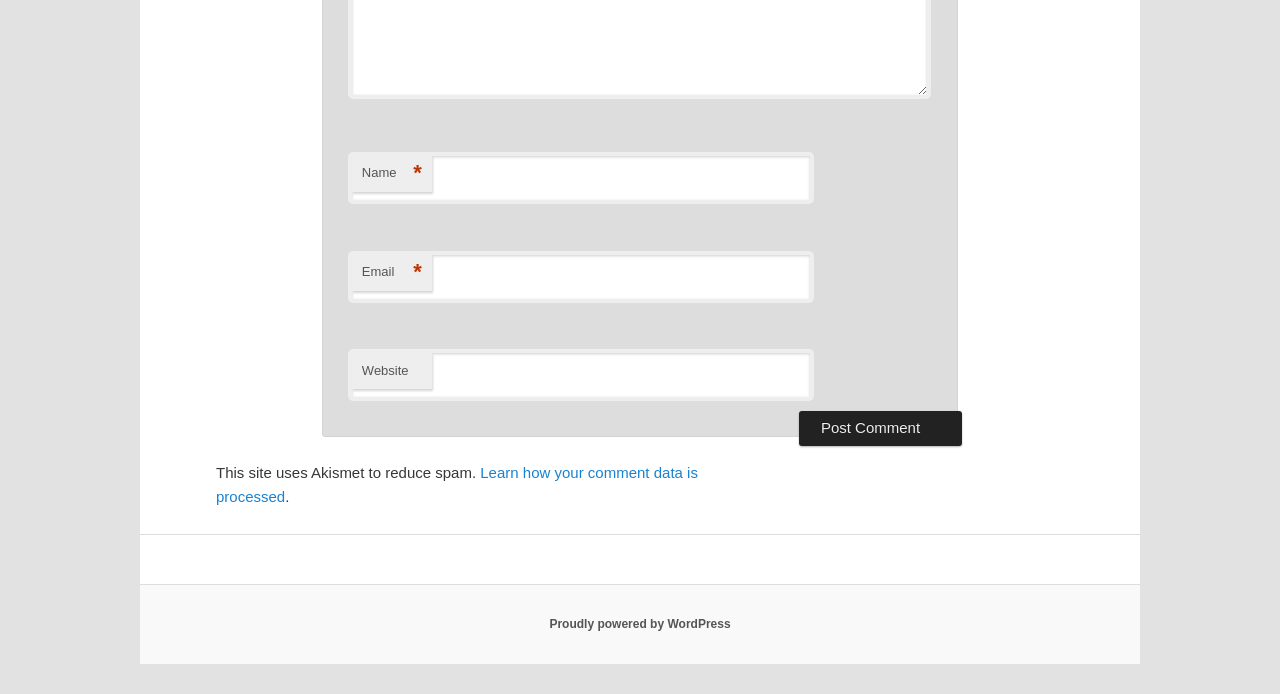Identify the bounding box coordinates for the UI element described as: "Proudly powered by WordPress".

[0.429, 0.889, 0.571, 0.909]